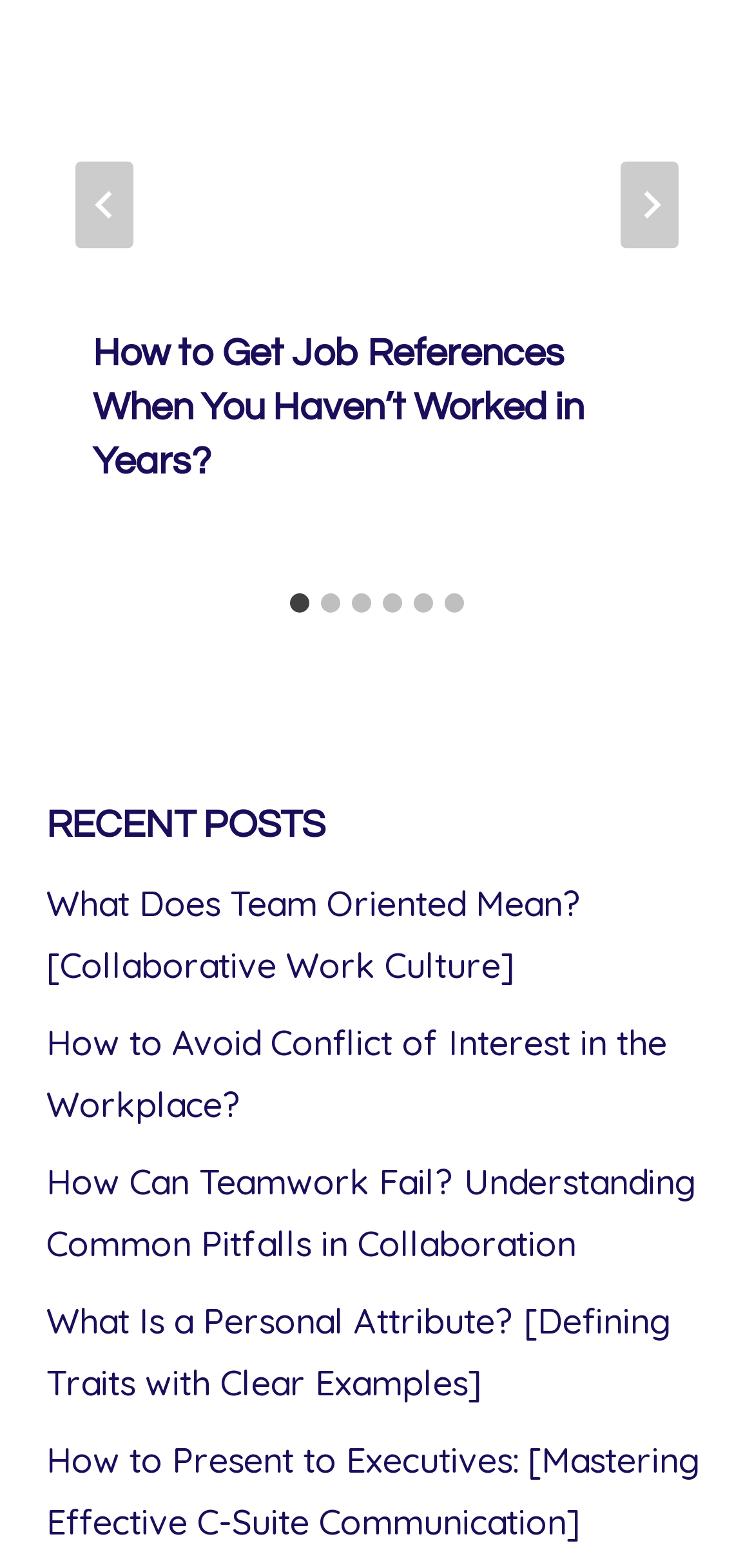Find the bounding box coordinates of the element I should click to carry out the following instruction: "Select the 'Go to slide 2' tab".

[0.426, 0.378, 0.451, 0.39]